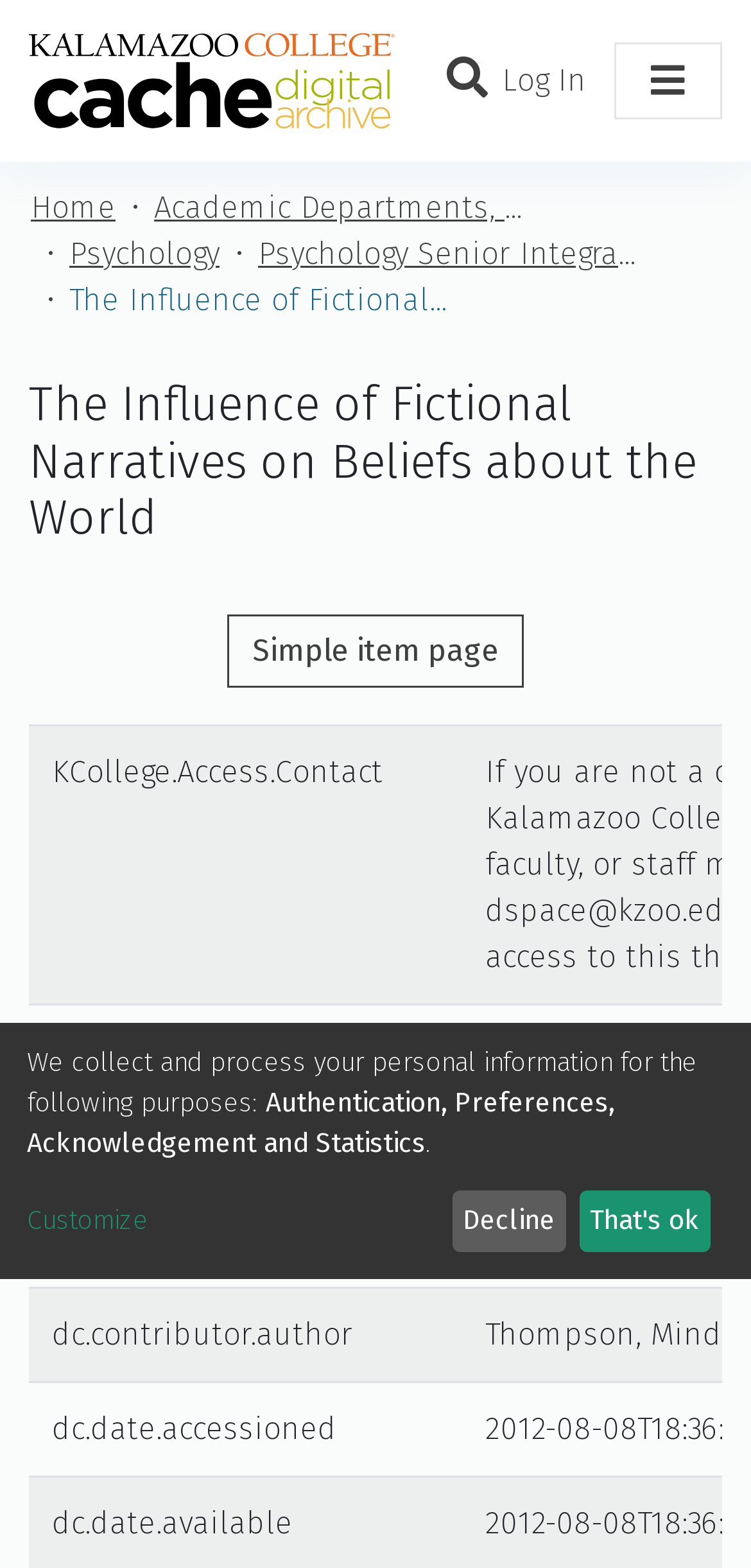Respond to the question below with a single word or phrase:
How many links are there in the breadcrumb navigation?

4